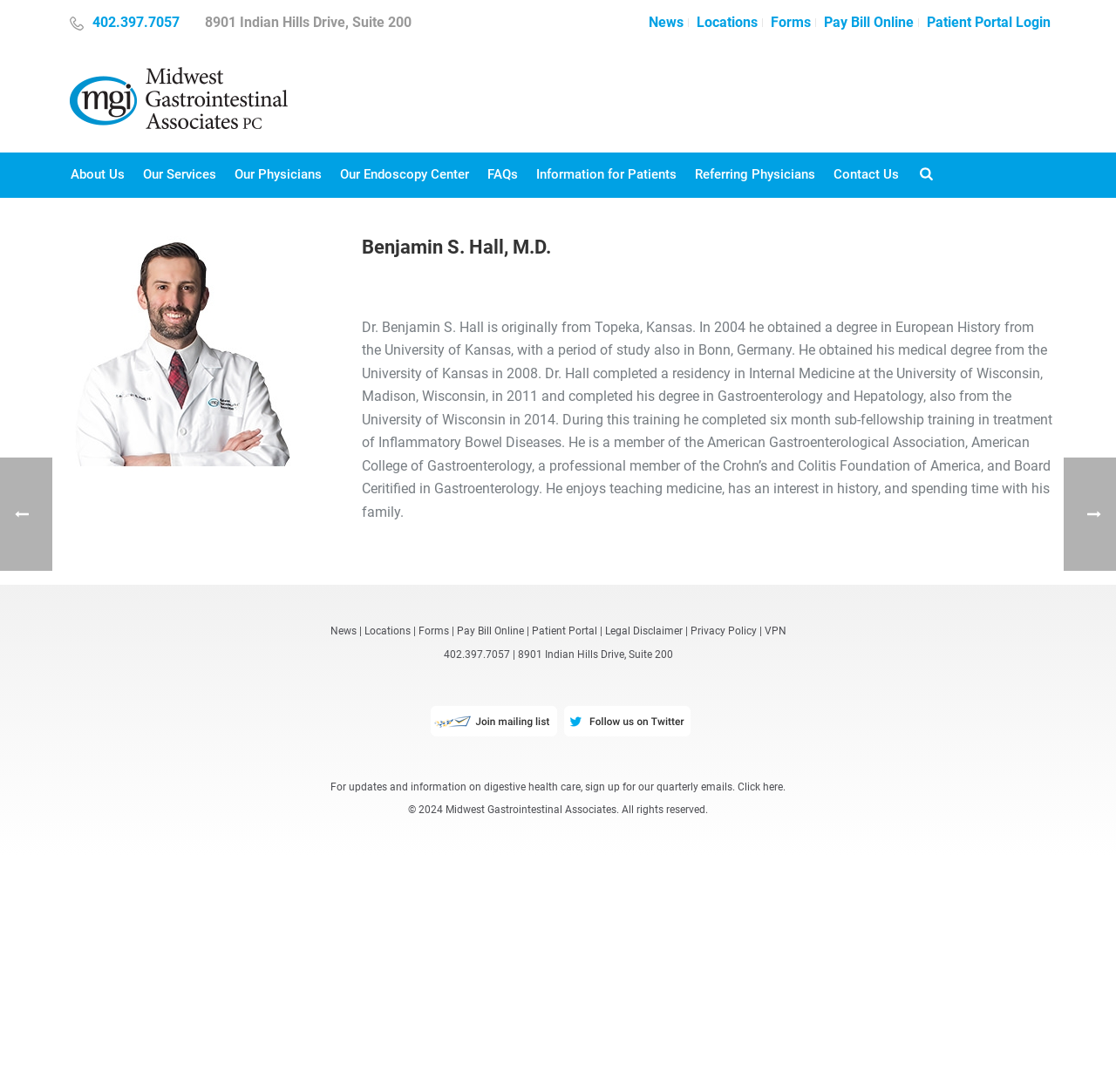Using a single word or phrase, answer the following question: 
What is the address of the doctor's office?

8901 Indian Hills Drive, Suite 200